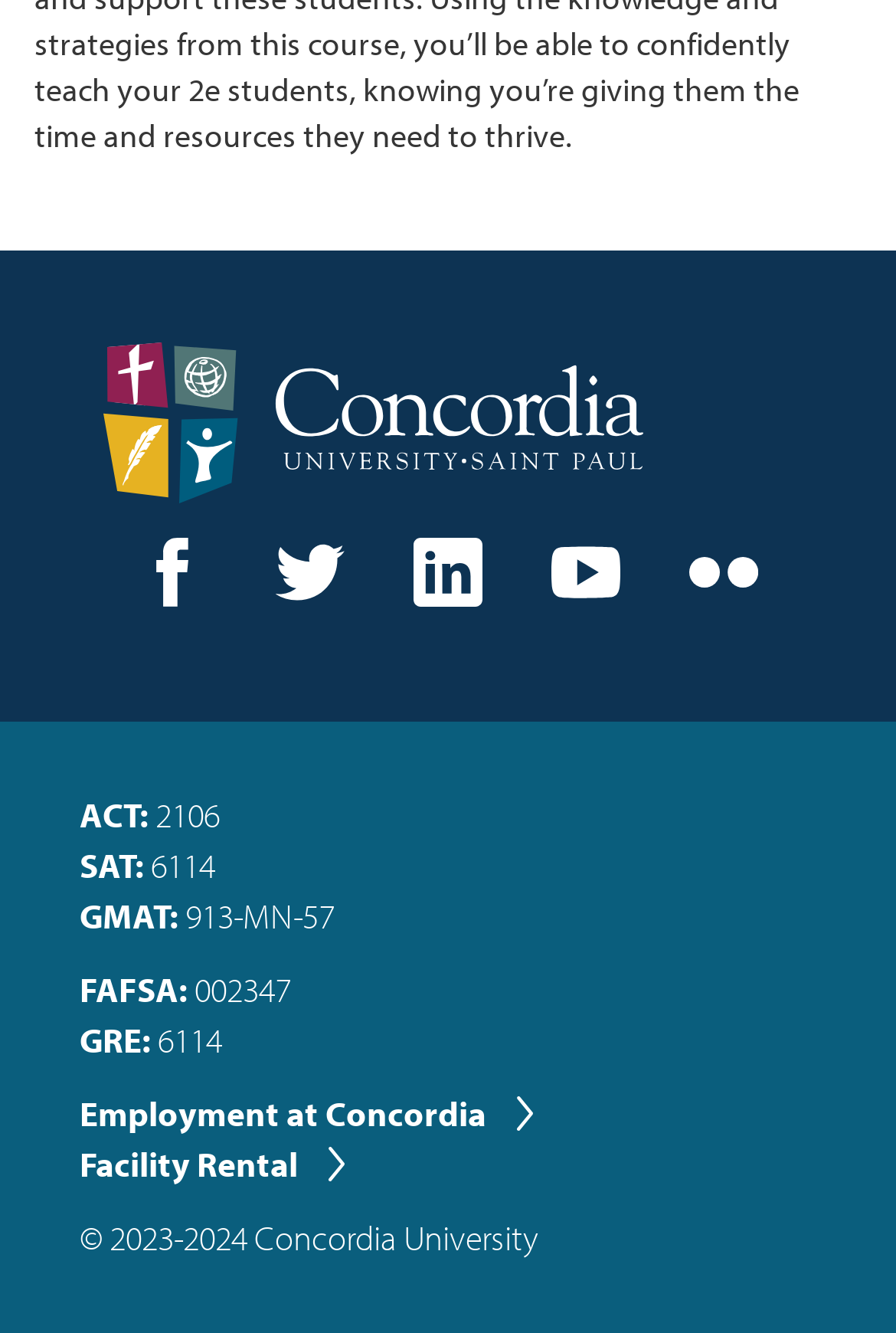Give a concise answer using one word or a phrase to the following question:
What is the copyright year?

2023-2024